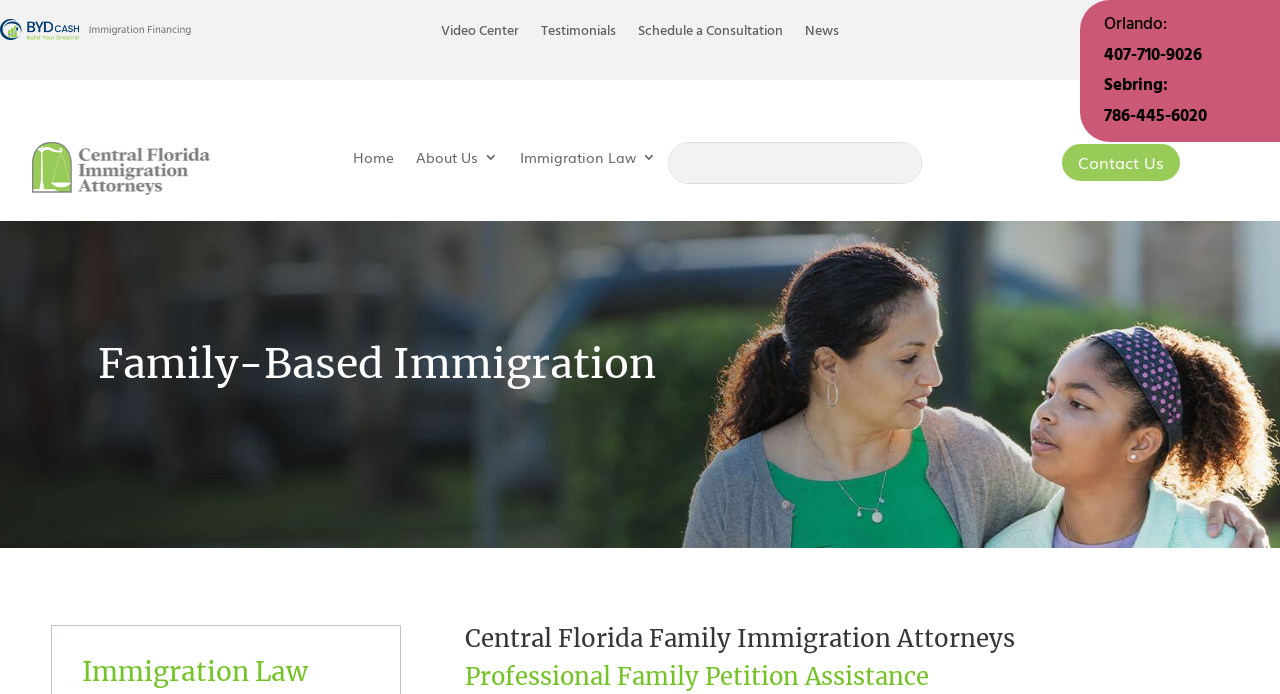What is the topic of the webpage?
Look at the image and provide a detailed response to the question.

I analyzed the content of the webpage and found that it is related to family immigration, as indicated by the heading 'Central Florida Family Immigration Attorneys' and the link 'Family-Based Immigration', so the topic of the webpage is family immigration.